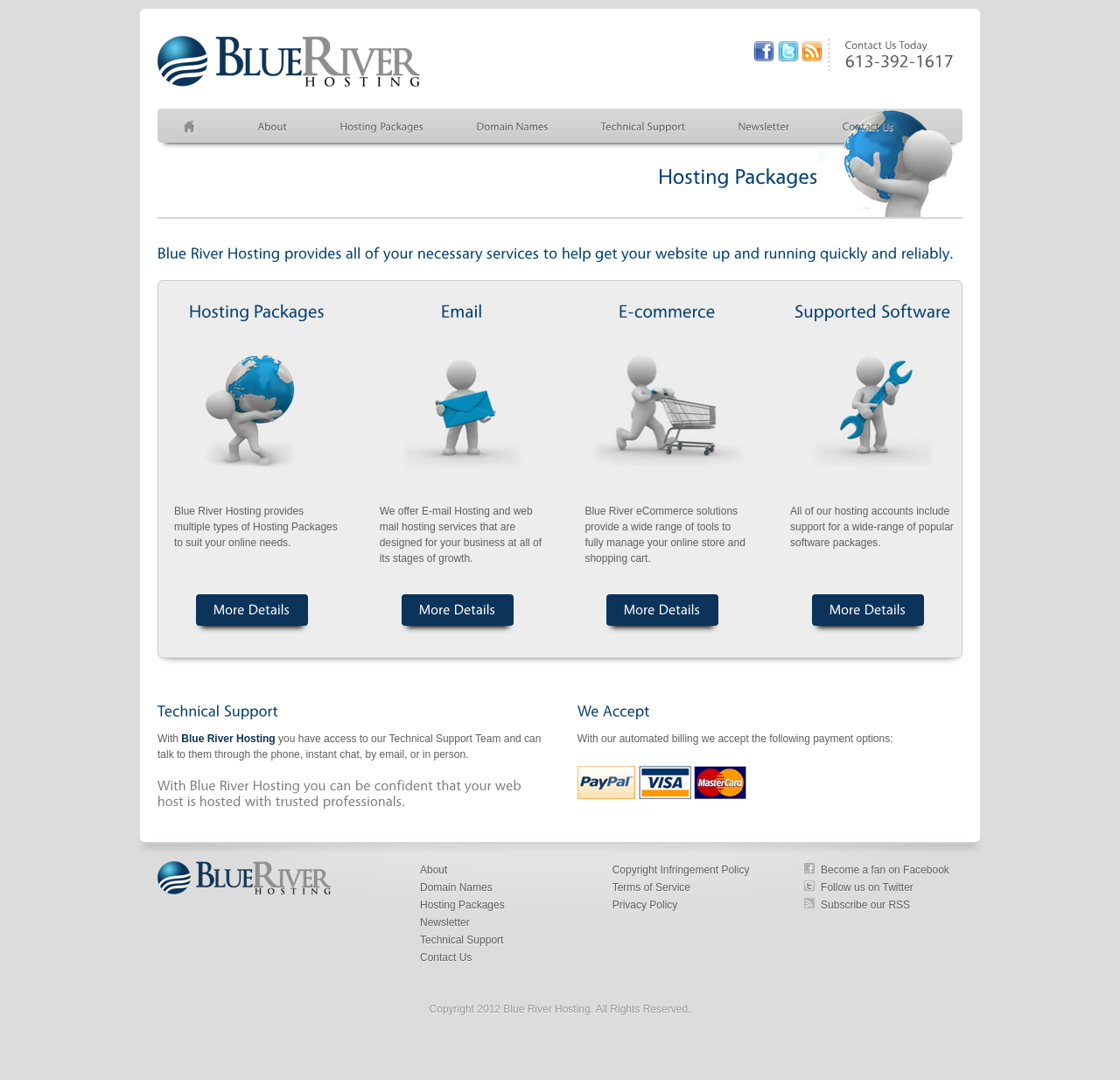Please identify the coordinates of the bounding box for the clickable region that will accomplish this instruction: "Contact Us".

[0.752, 0.111, 0.798, 0.122]